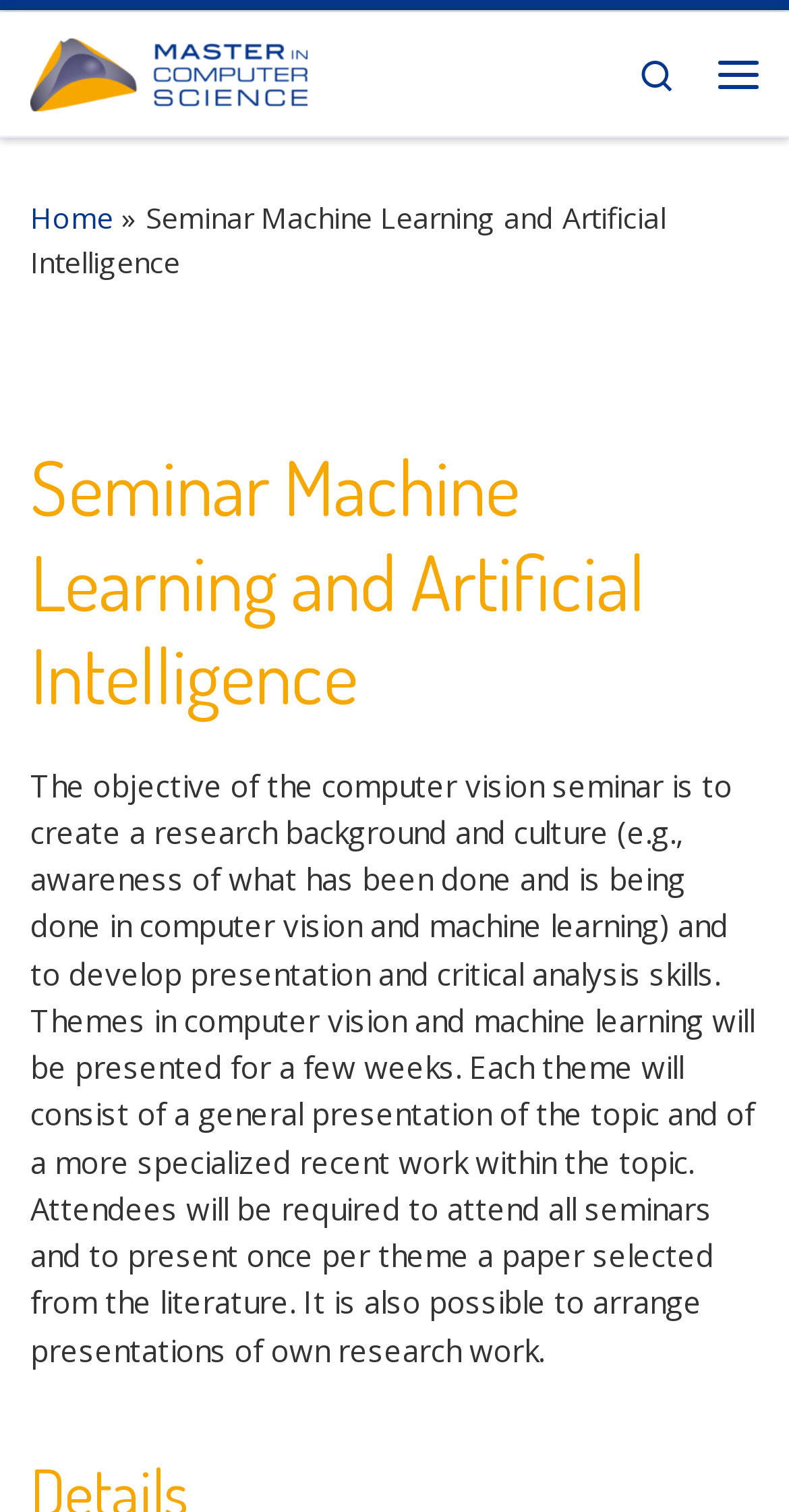Using the webpage screenshot, locate the HTML element that fits the following description and provide its bounding box: "Home".

[0.038, 0.132, 0.144, 0.157]